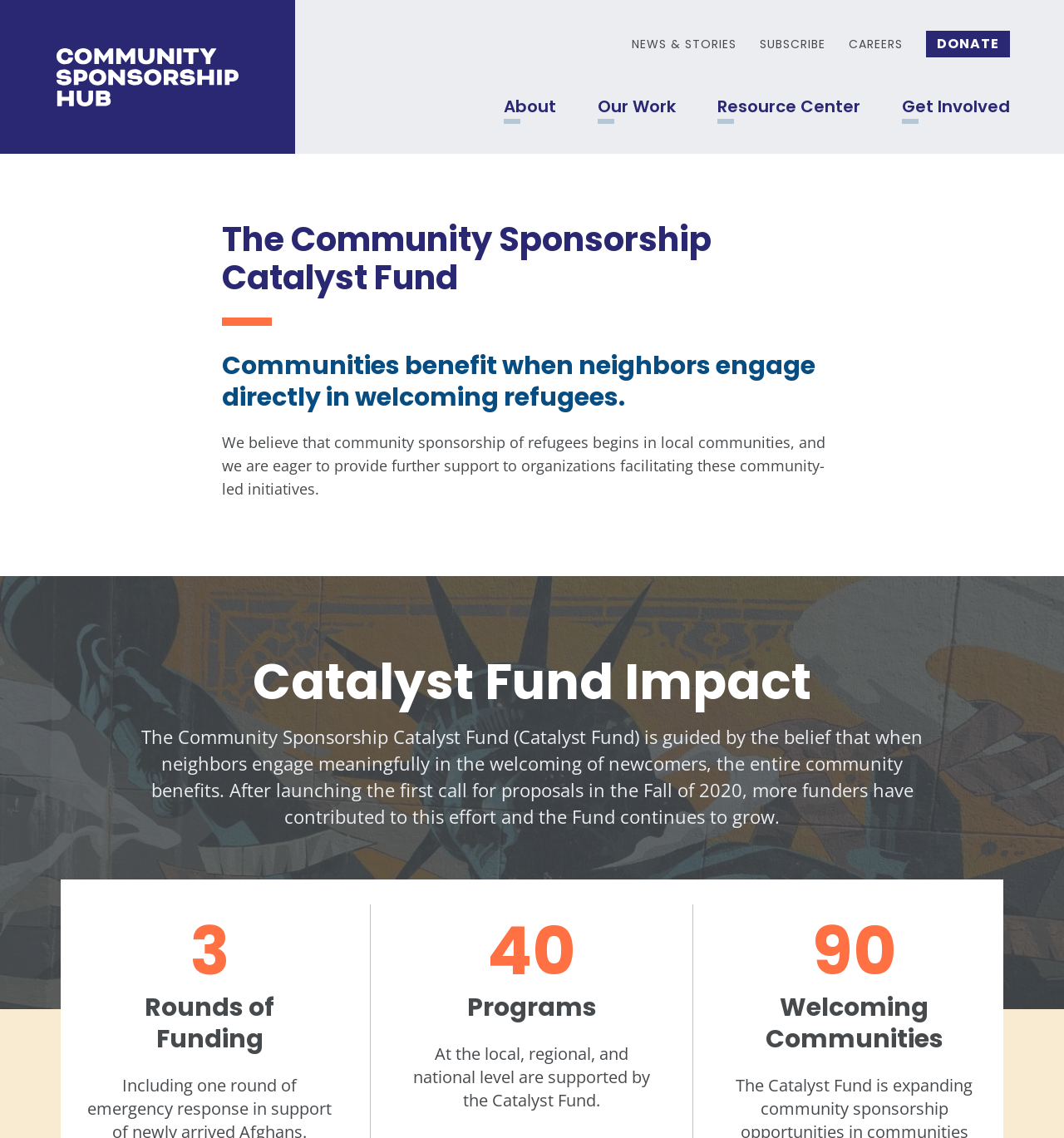How many rounds of funding are there? Refer to the image and provide a one-word or short phrase answer.

3